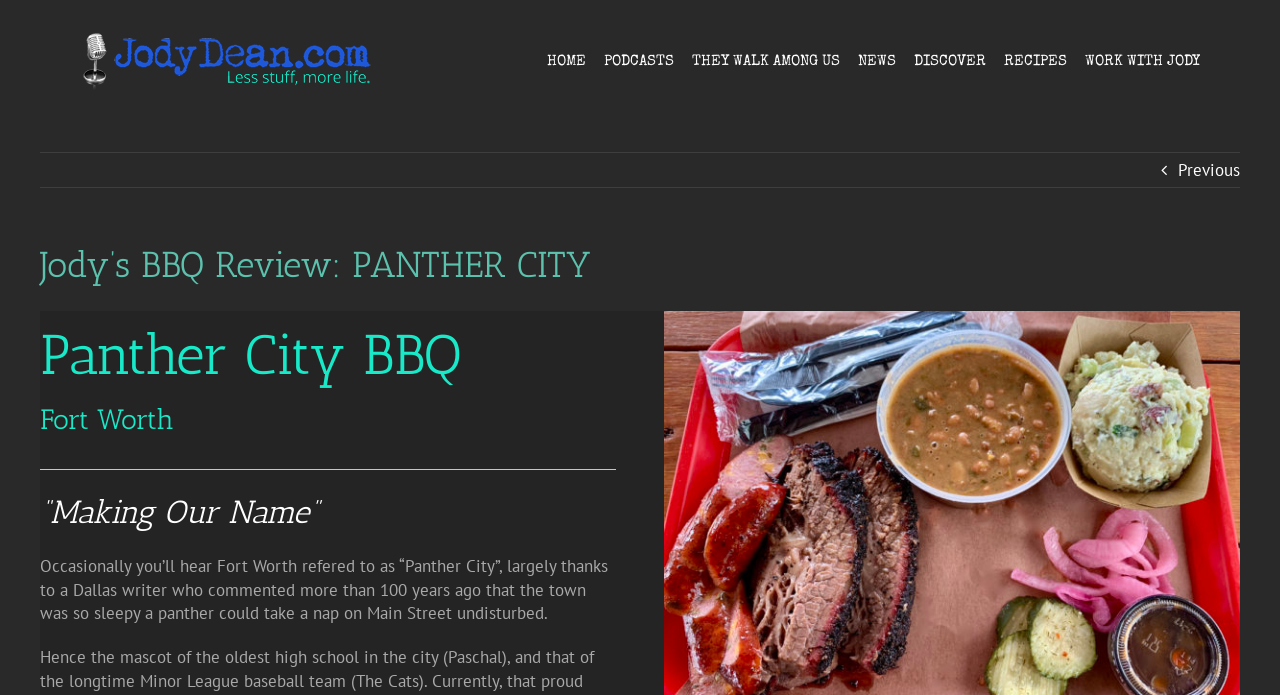What is the city associated with Panther City BBQ?
Look at the screenshot and respond with one word or a short phrase.

Fort Worth